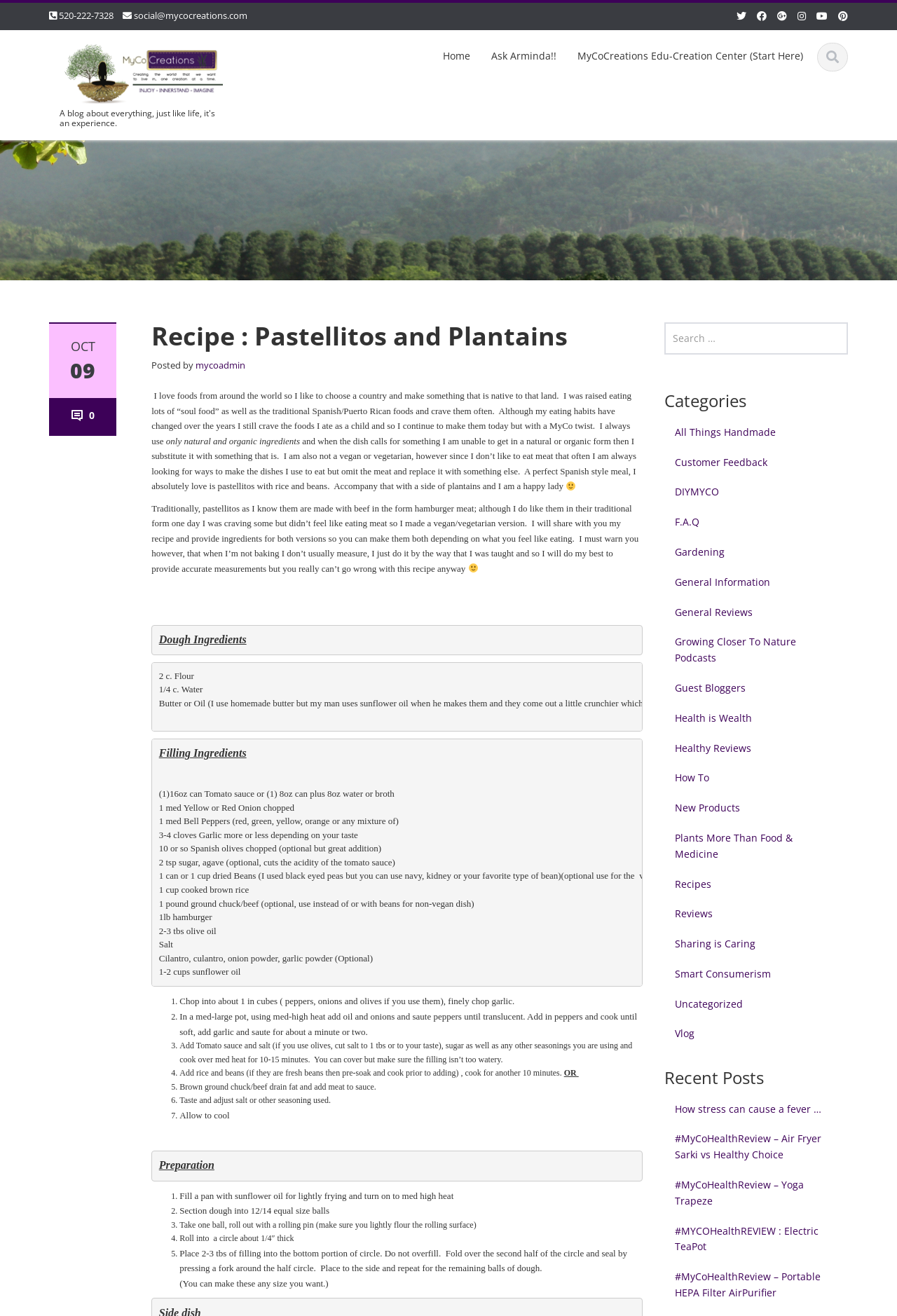What is the alternative to hamburger meat in the vegan version of pastellitos?
Give a detailed explanation using the information visible in the image.

According to the recipe, the author uses beans as a substitute for hamburger meat in the vegan version of pastellitos, providing an option for those who don't eat meat.